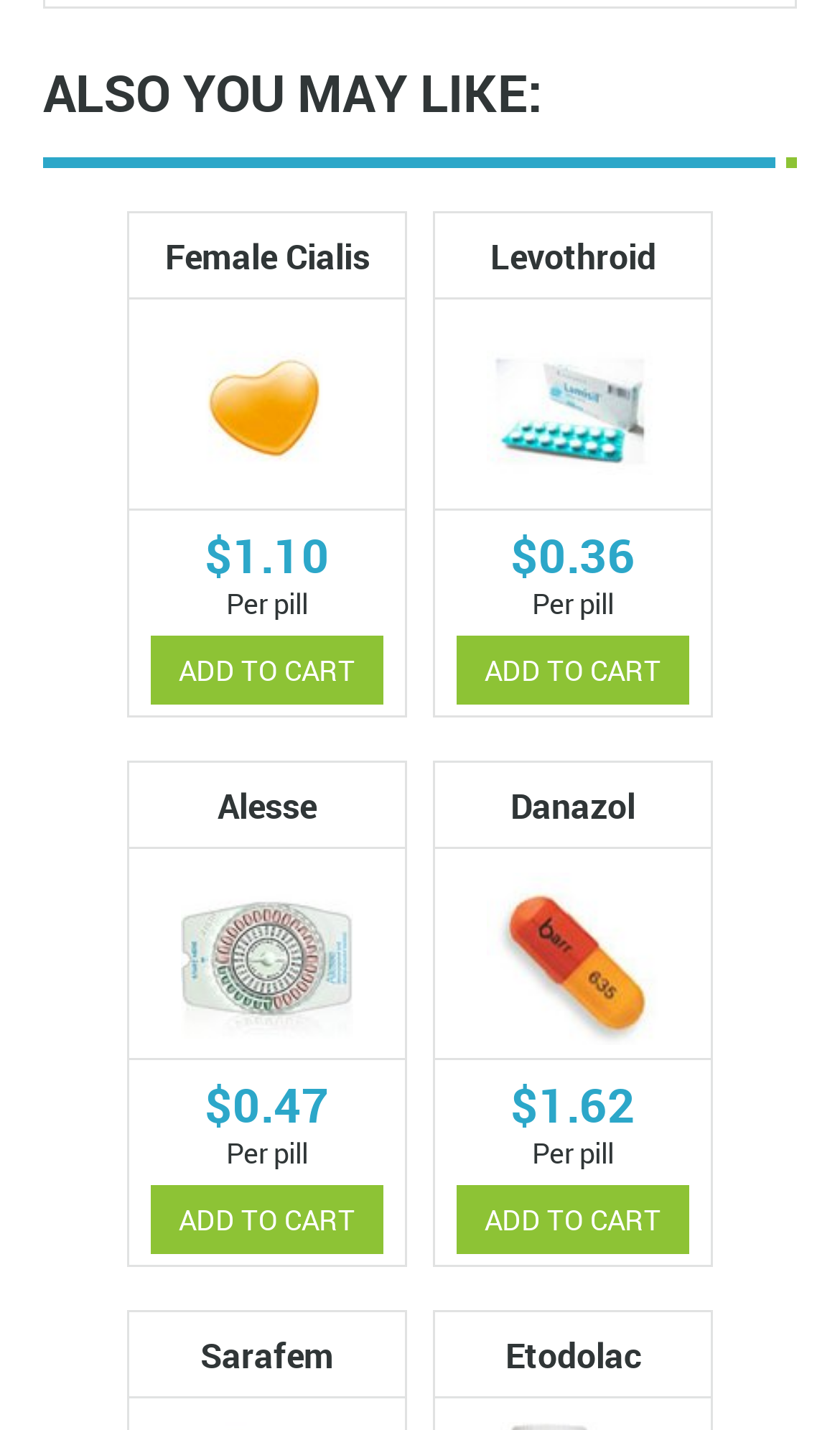Highlight the bounding box coordinates of the element that should be clicked to carry out the following instruction: "View Female Cialis". The coordinates must be given as four float numbers ranging from 0 to 1, i.e., [left, top, right, bottom].

[0.154, 0.15, 0.482, 0.21]